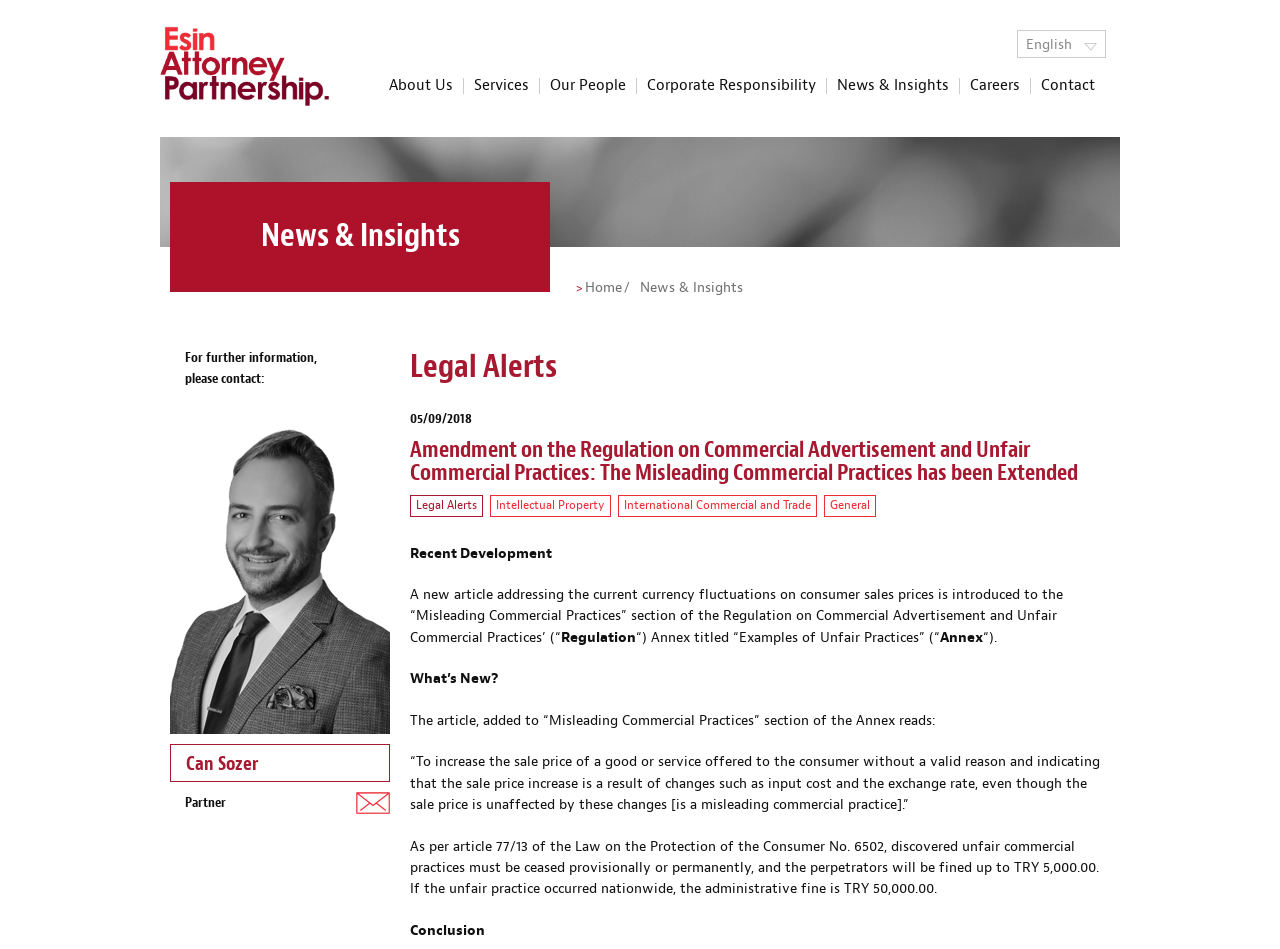Please mark the bounding box coordinates of the area that should be clicked to carry out the instruction: "Read the 'News & Insights' article".

[0.497, 0.294, 0.58, 0.313]